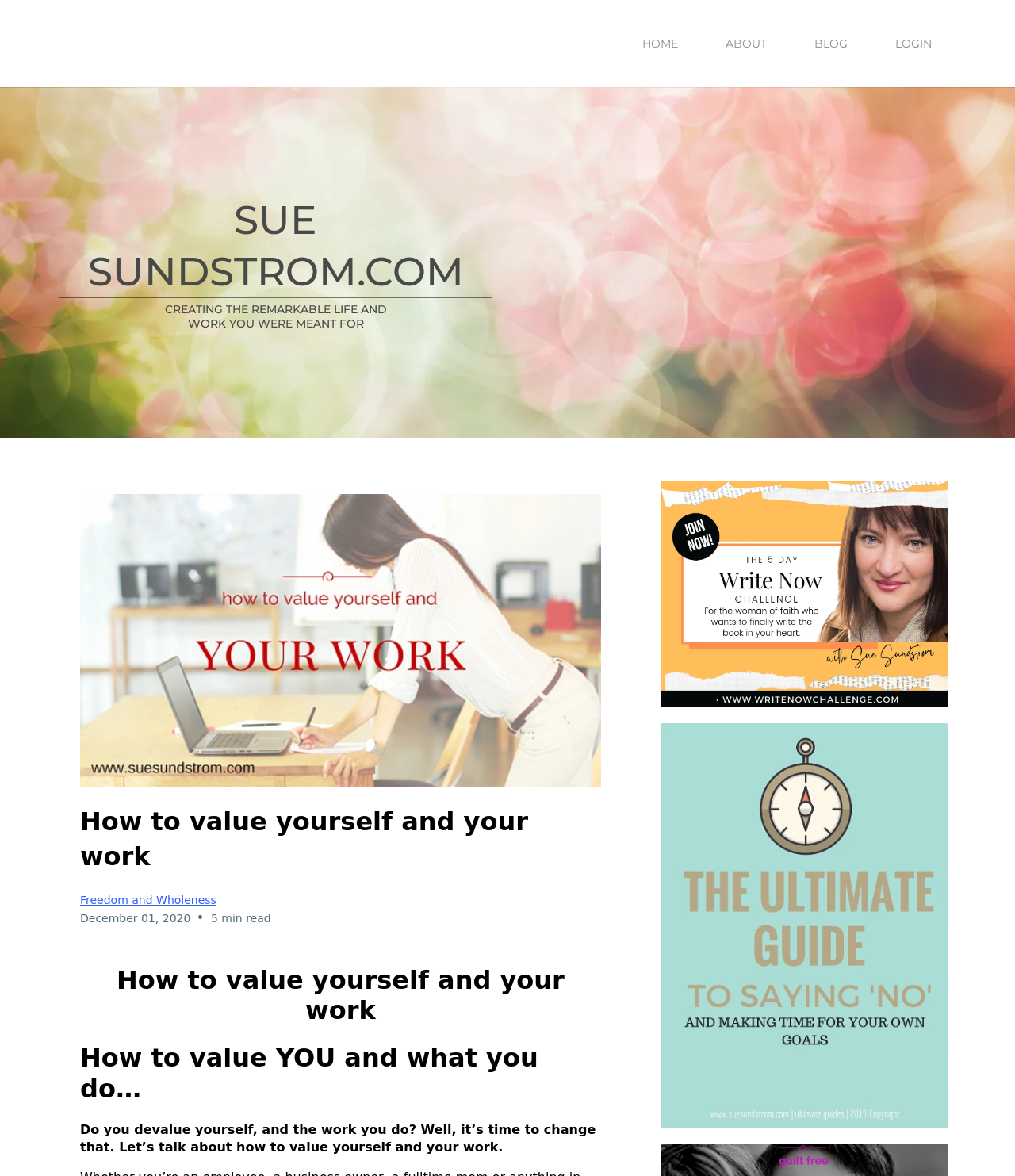How long does it take to read the blog post?
Using the information from the image, give a concise answer in one word or a short phrase.

5 min